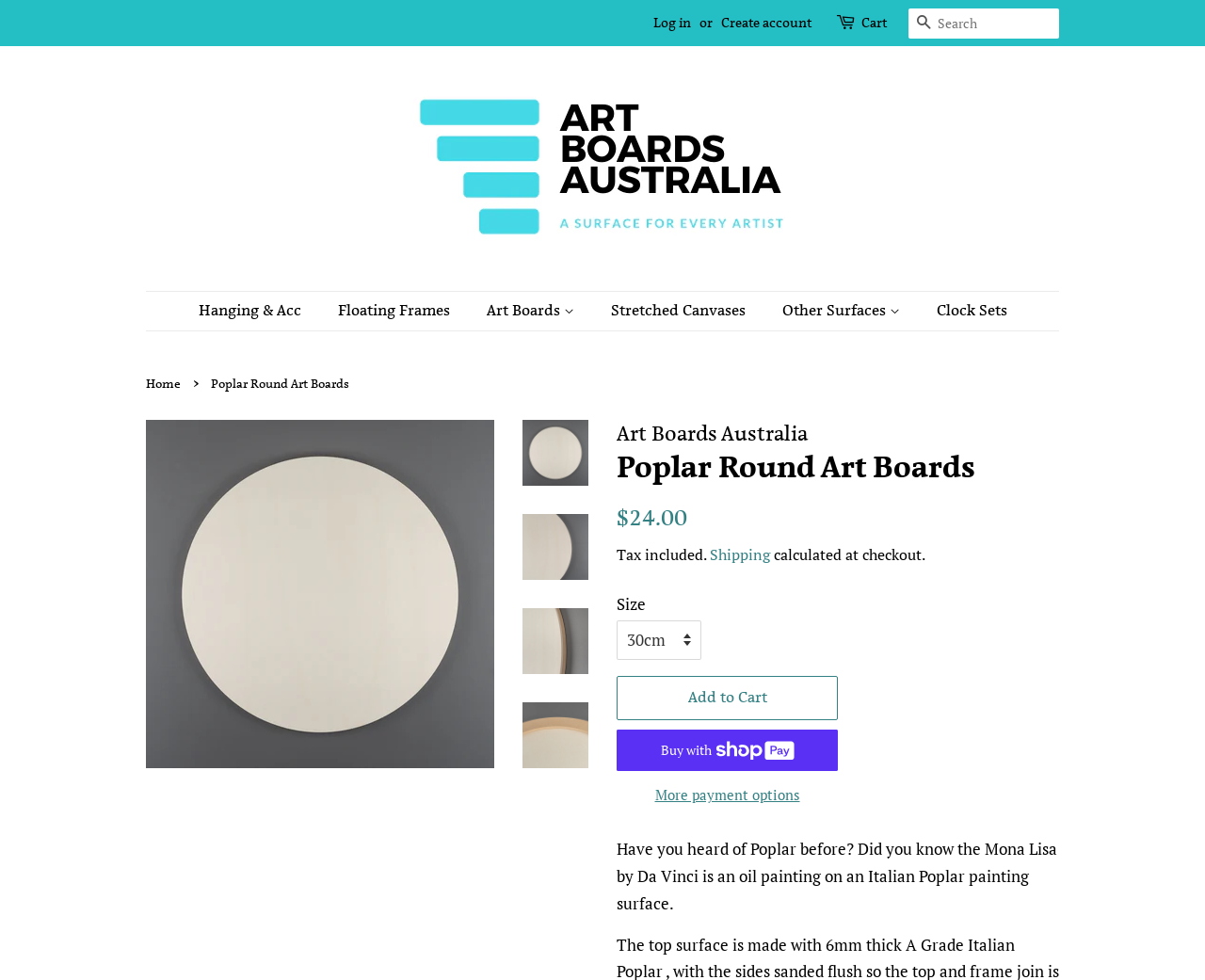Locate the bounding box coordinates of the area to click to fulfill this instruction: "View Poplar Round Art Boards". The bounding box should be presented as four float numbers between 0 and 1, in the order [left, top, right, bottom].

[0.434, 0.429, 0.488, 0.496]